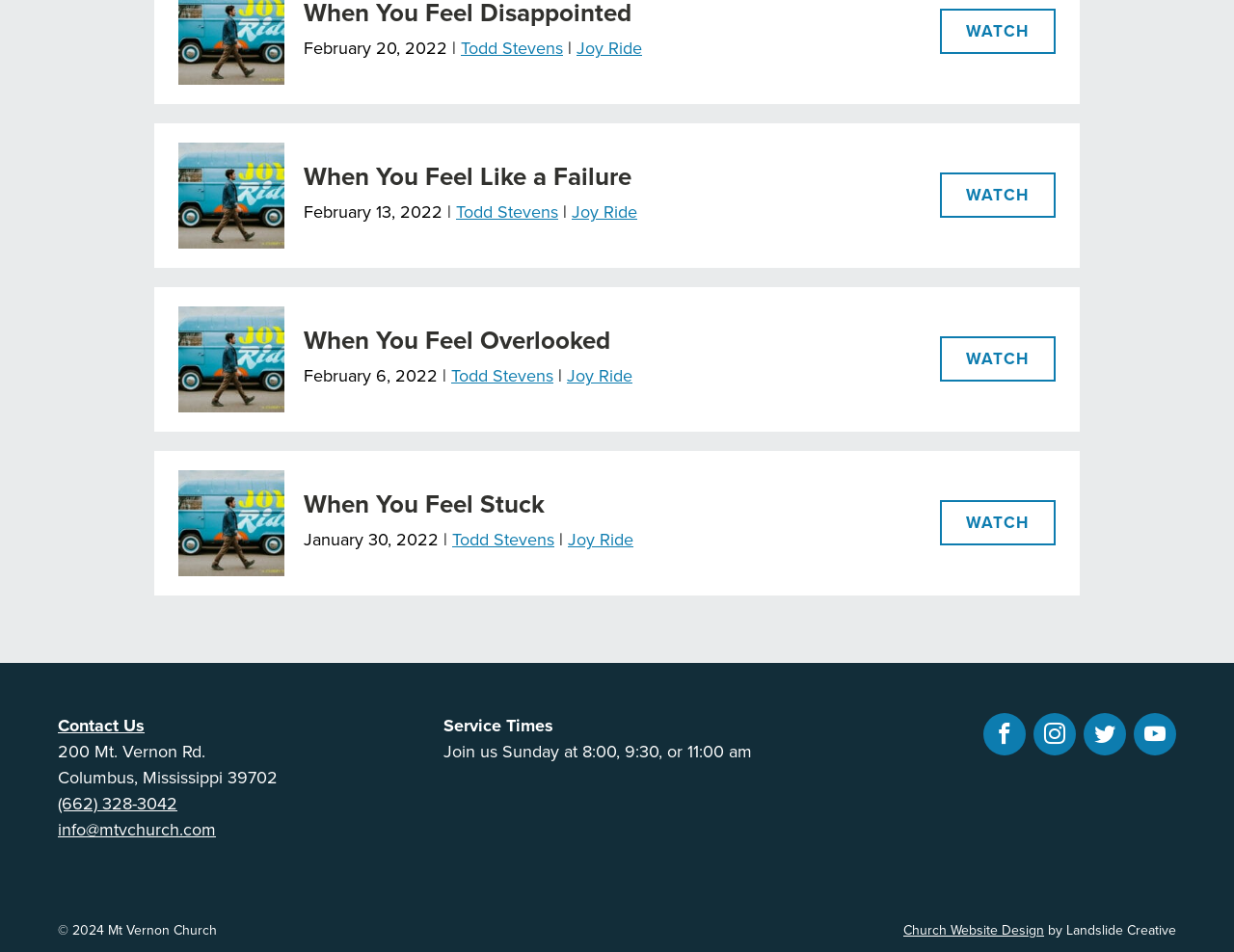Based on the element description "When You Feel Stuck", predict the bounding box coordinates of the UI element.

[0.246, 0.51, 0.441, 0.549]